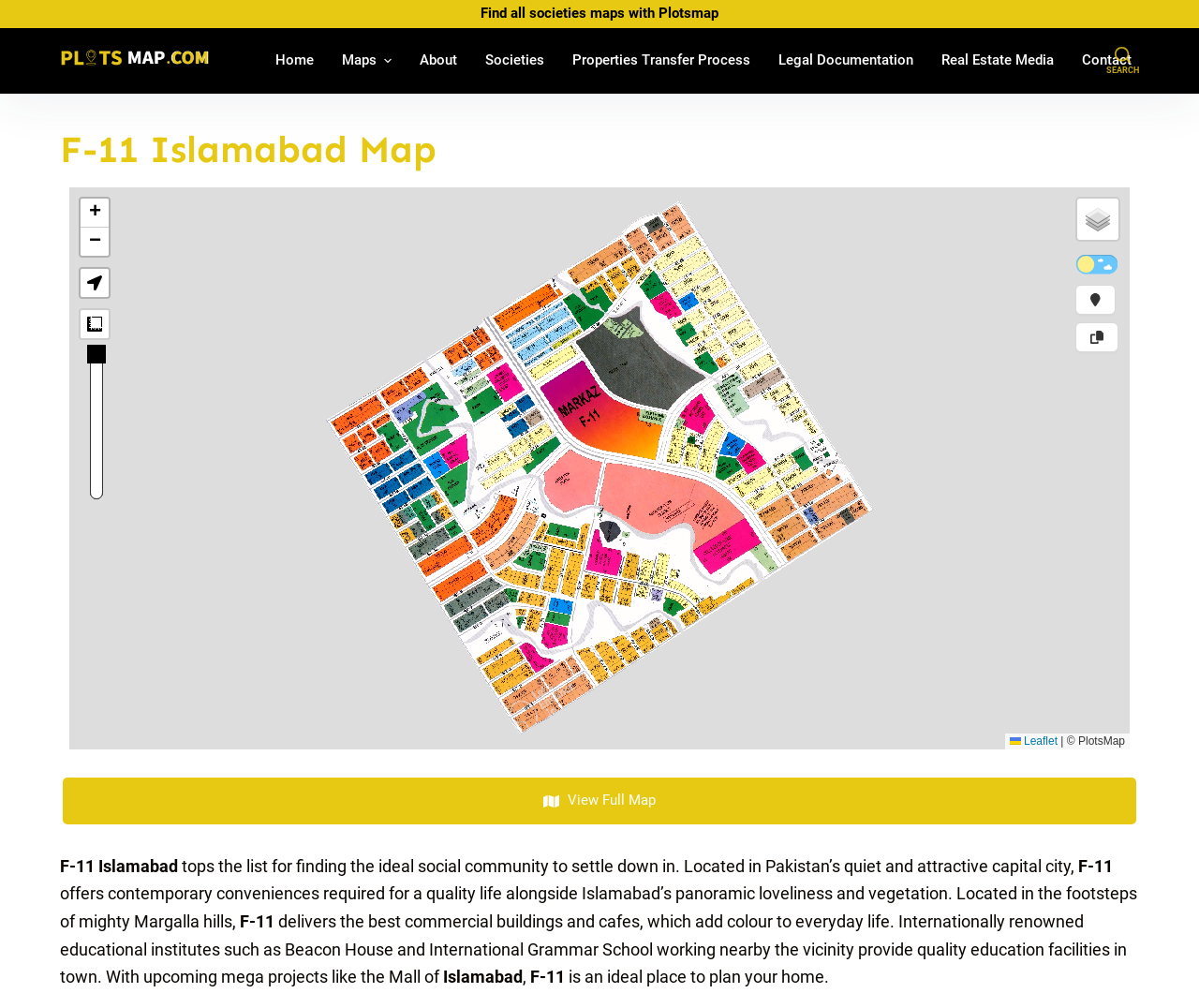Please identify the bounding box coordinates of the element's region that needs to be clicked to fulfill the following instruction: "View the full map". The bounding box coordinates should consist of four float numbers between 0 and 1, i.e., [left, top, right, bottom].

[0.052, 0.771, 0.948, 0.817]